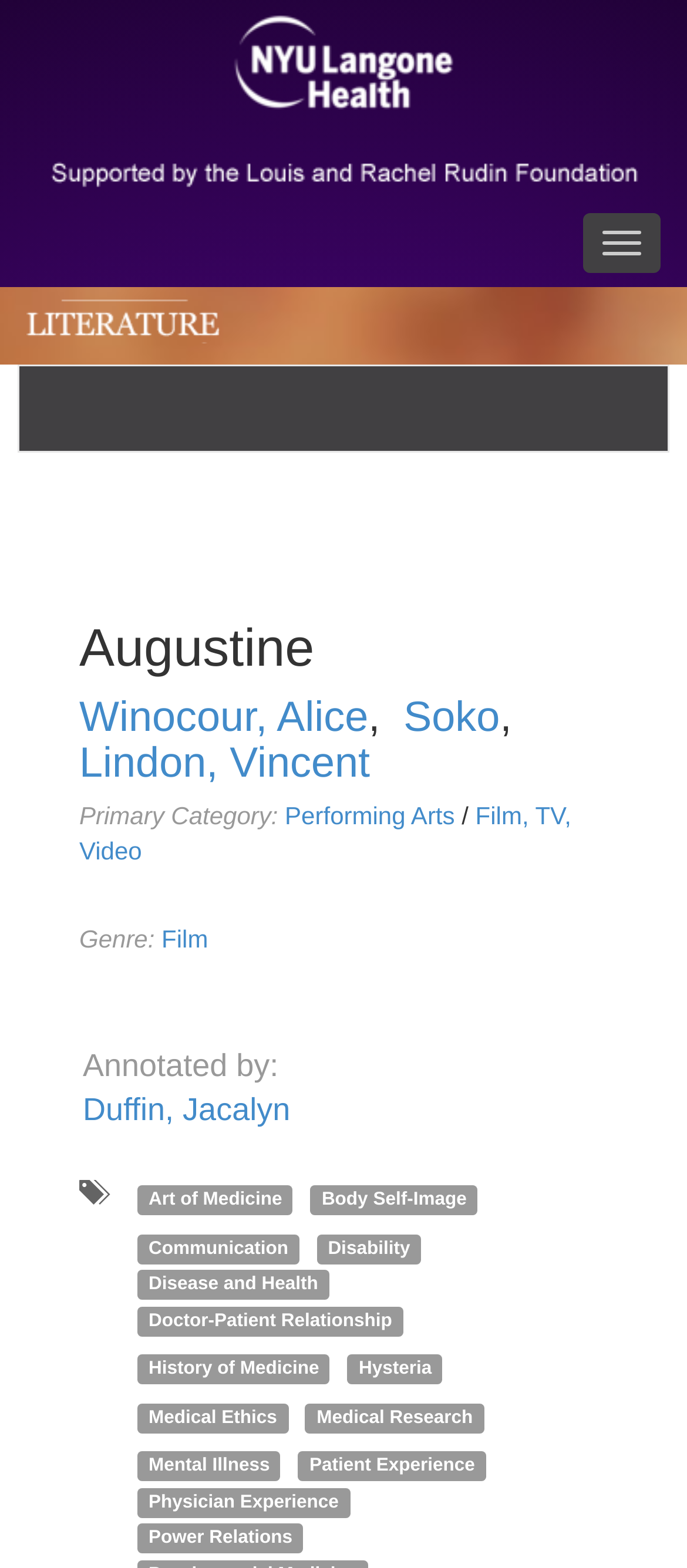Please examine the image and provide a detailed answer to the question: How many links are under the 'Genre:' section?

I searched for the text 'Genre:' and found one link 'Film' under it.